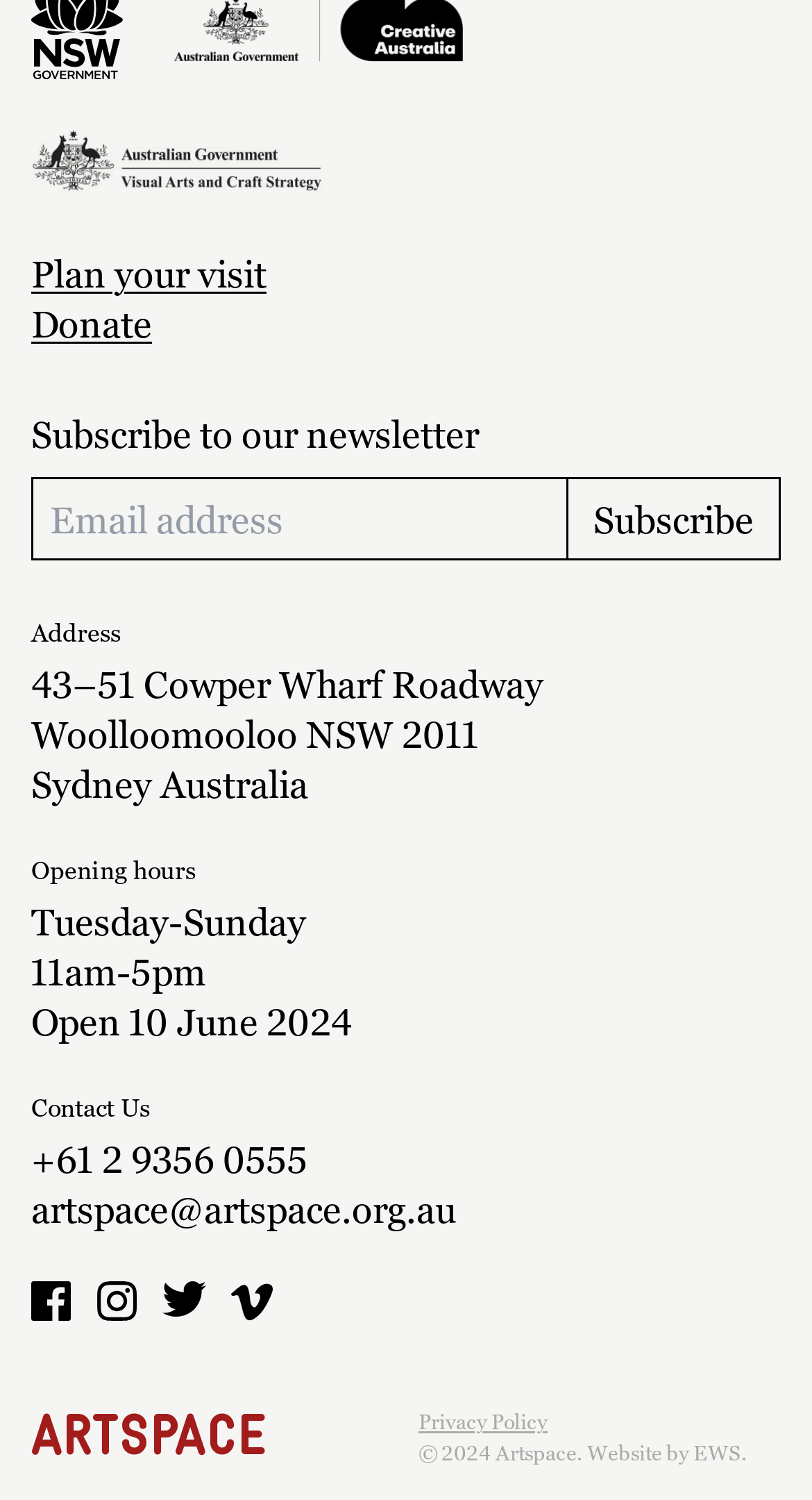Identify the bounding box coordinates of the clickable section necessary to follow the following instruction: "Go back to the home page". The coordinates should be presented as four float numbers from 0 to 1, i.e., [left, top, right, bottom].

[0.038, 0.94, 0.328, 0.979]